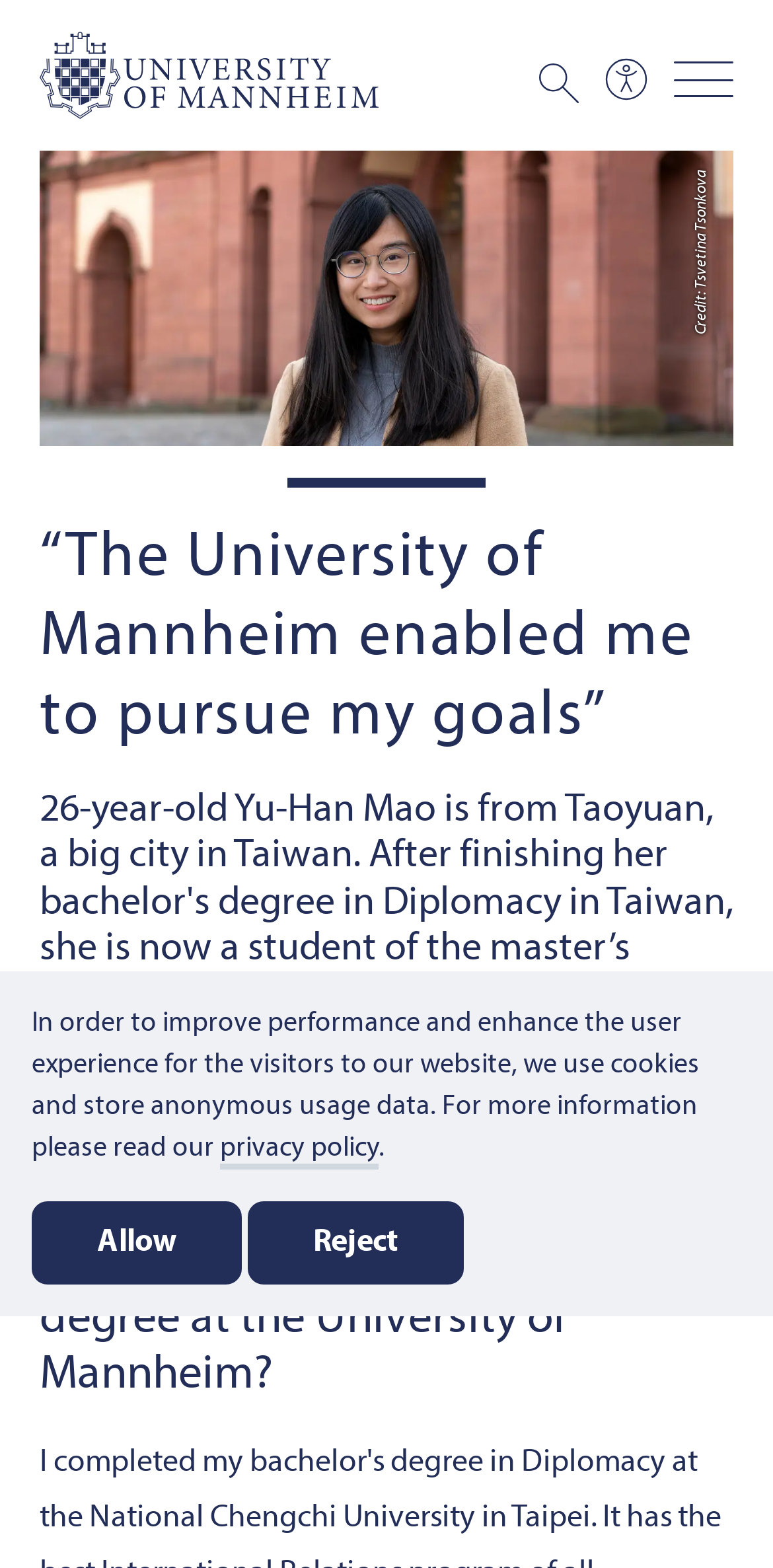Based on the element description: "privacy policy", identify the UI element and provide its bounding box coordinates. Use four float numbers between 0 and 1, [left, top, right, bottom].

[0.285, 0.723, 0.49, 0.746]